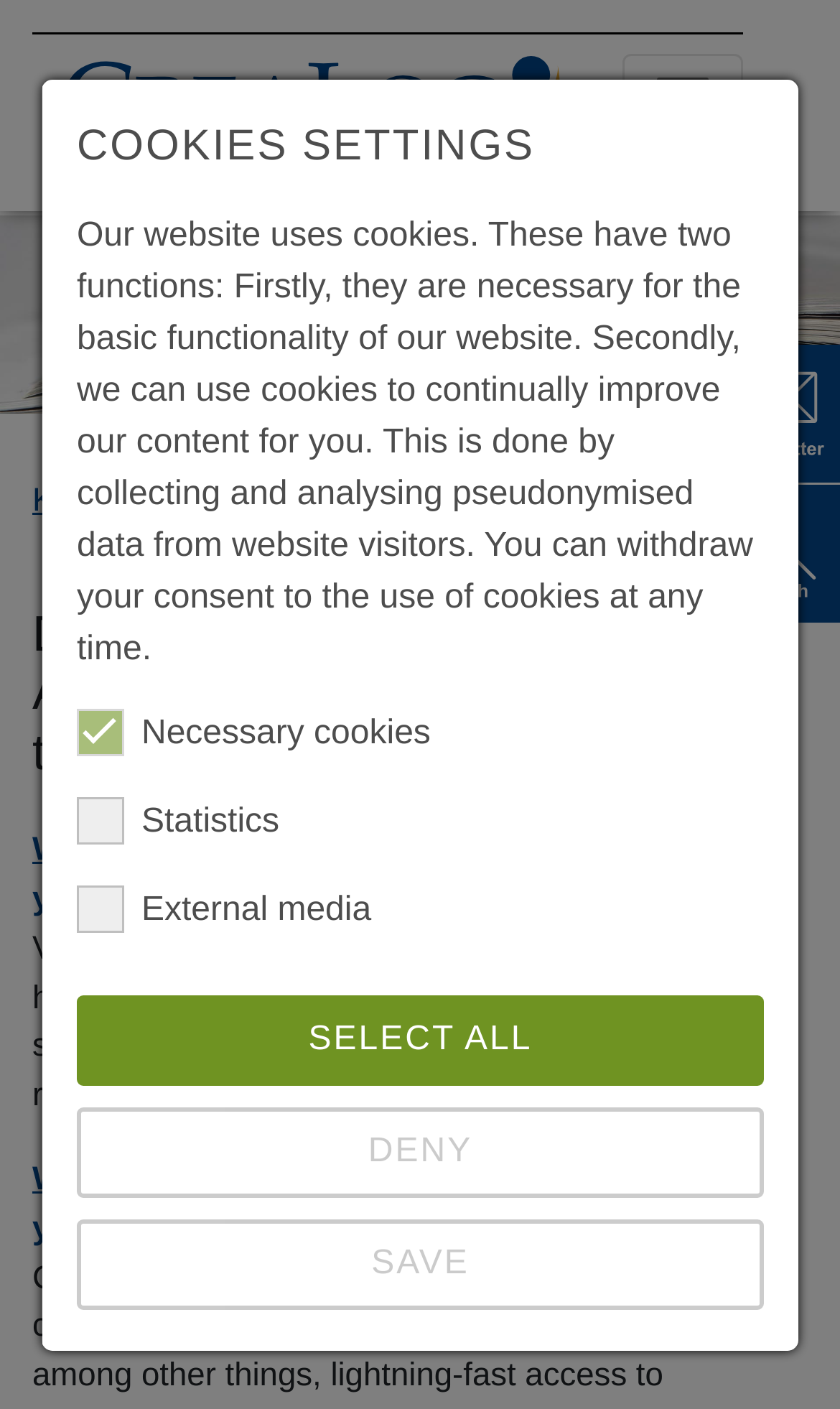What is the function of the 'SELECT ALL' button?
Answer with a single word or short phrase according to what you see in the image.

Select all cookies